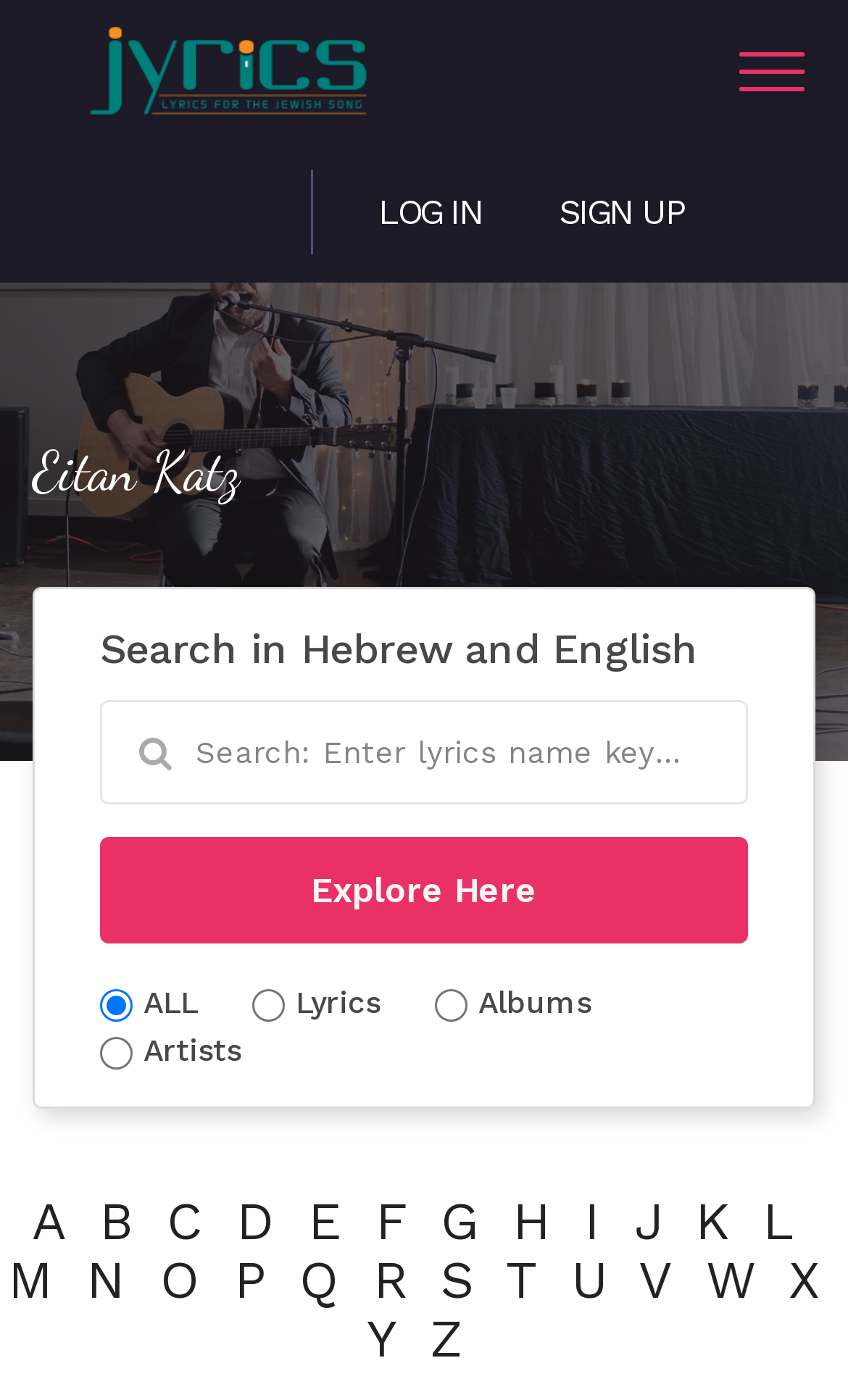Find the bounding box coordinates of the element I should click to carry out the following instruction: "Select the 'Artists' option".

[0.564, 0.704, 0.697, 0.729]